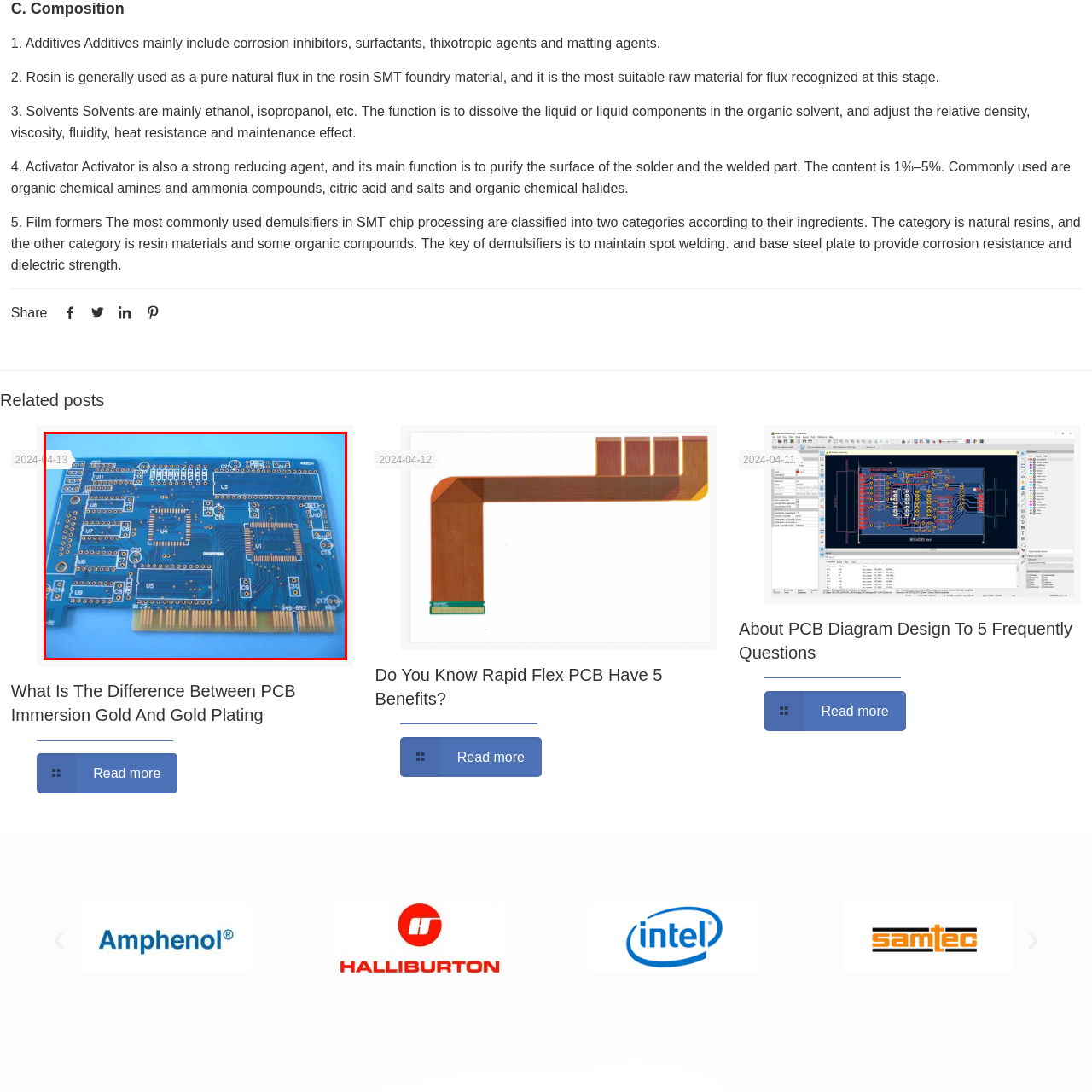Look at the image enclosed within the red outline and answer the question with a single word or phrase:
What are the gold fingers used for?

Interfacing with other components